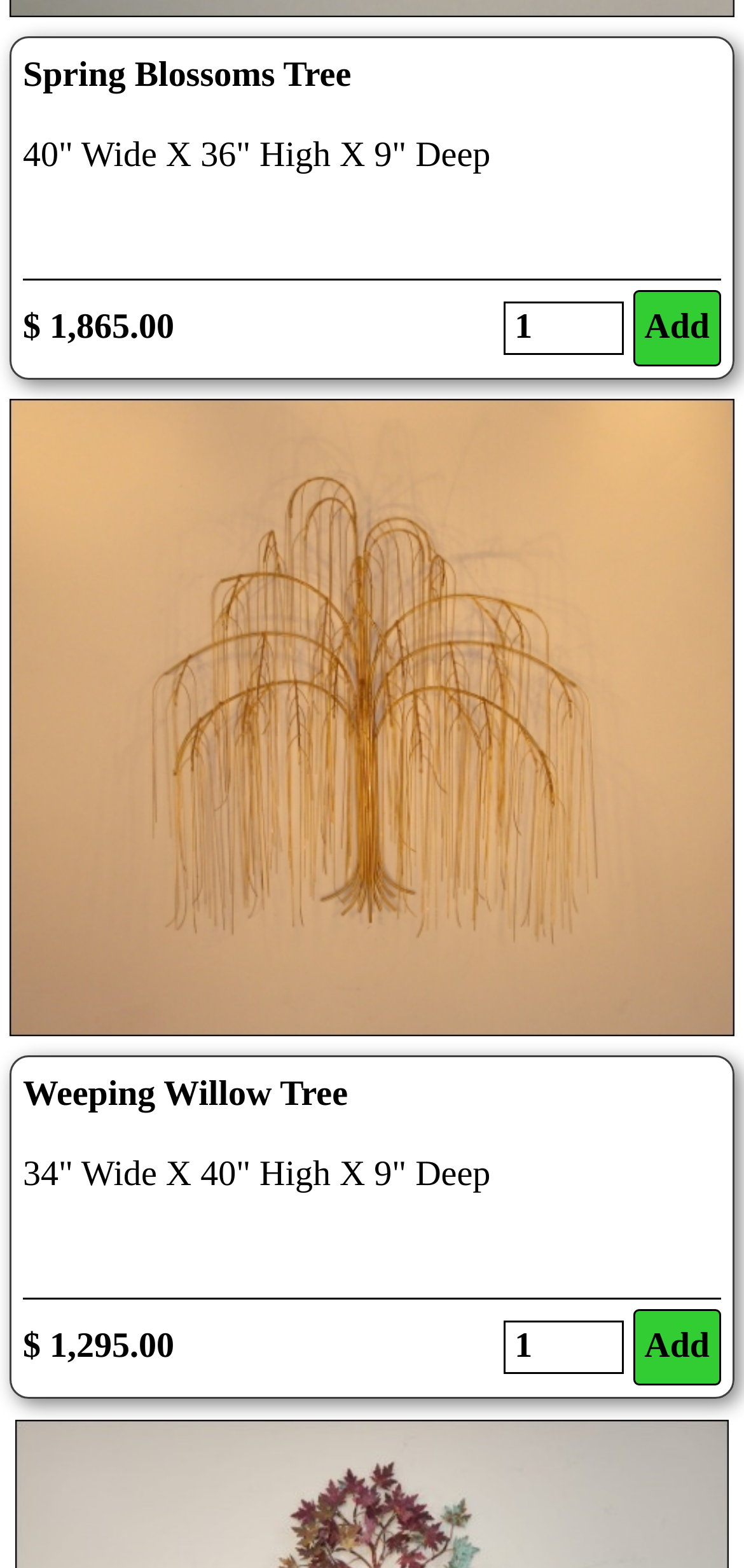Find the bounding box coordinates of the element to click in order to complete this instruction: "Add the product to cart". The bounding box coordinates must be four float numbers between 0 and 1, denoted as [left, top, right, bottom].

[0.866, 0.196, 0.954, 0.221]